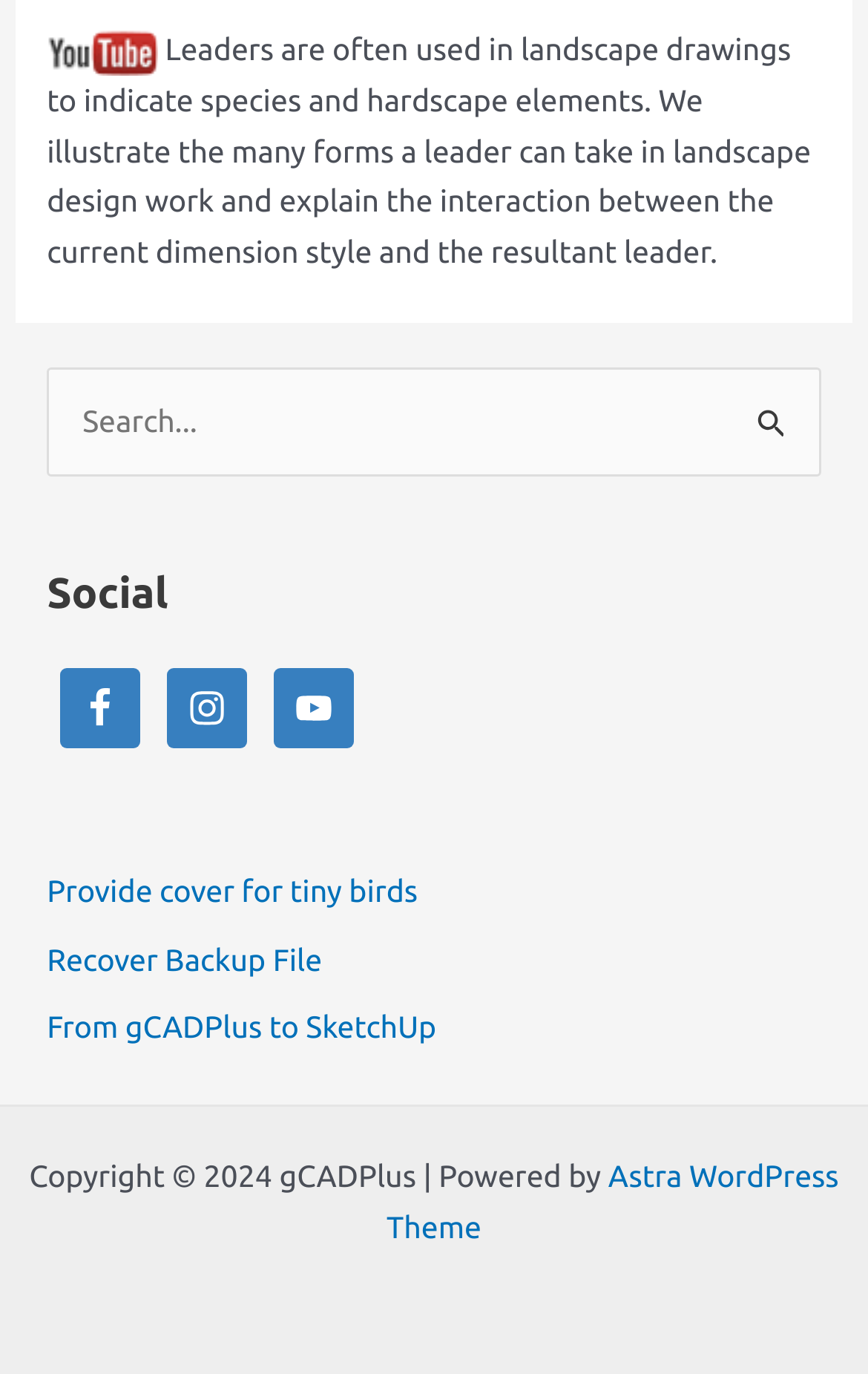What is the copyright year of gCADPlus?
Please ensure your answer to the question is detailed and covers all necessary aspects.

The copyright year of gCADPlus is mentioned in the StaticText element at the bottom of the page, which says 'Copyright © 2024 gCADPlus | Powered by...'.